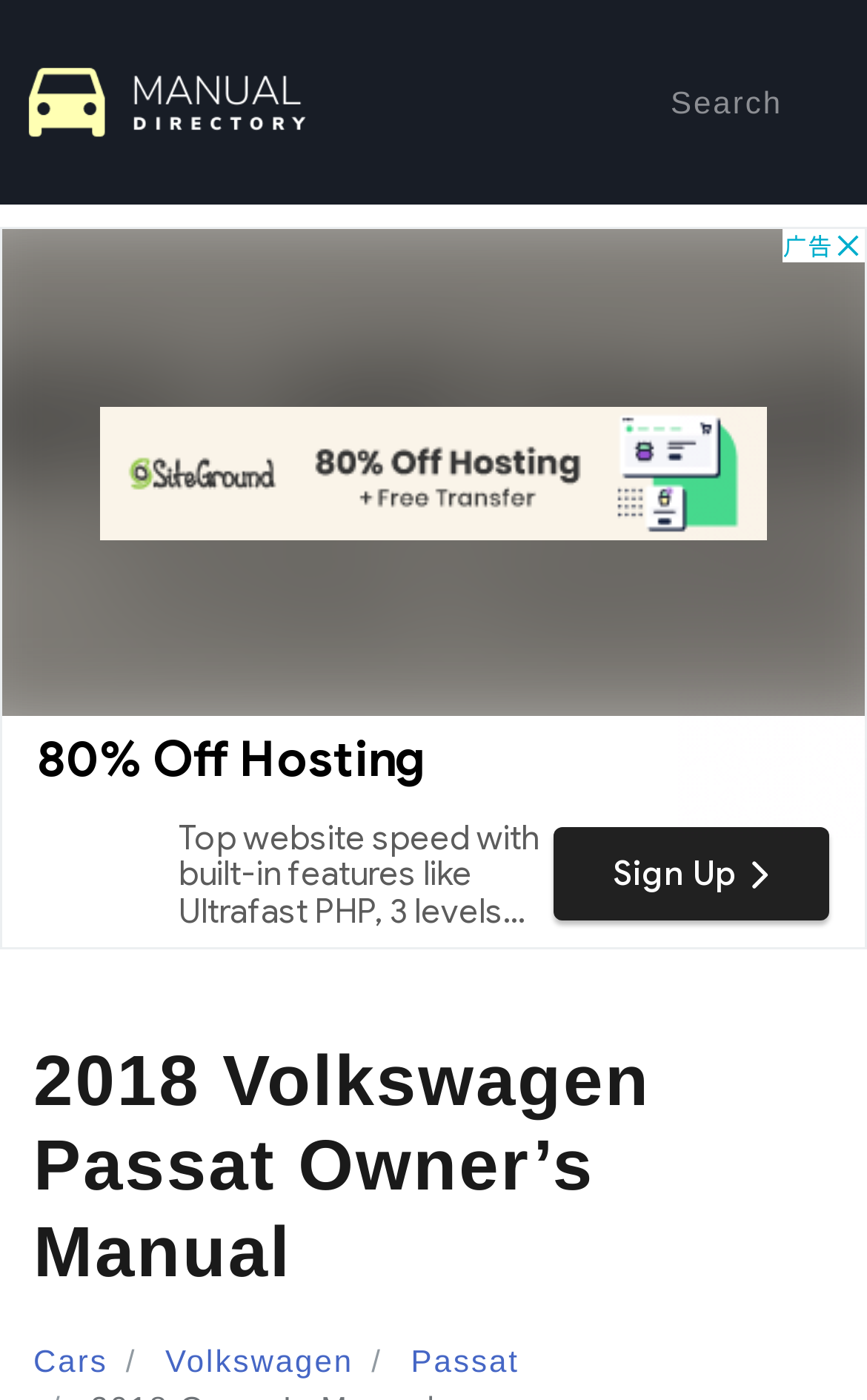Based on the image, please respond to the question with as much detail as possible:
What can be done with the manual on this webpage?

The webpage allows users to interact with the 2018 Volkswagen Passat owner's manual in various ways. The presence of links and buttons suggests that users can view the manual online, print it, or download it to their computer for future reference.